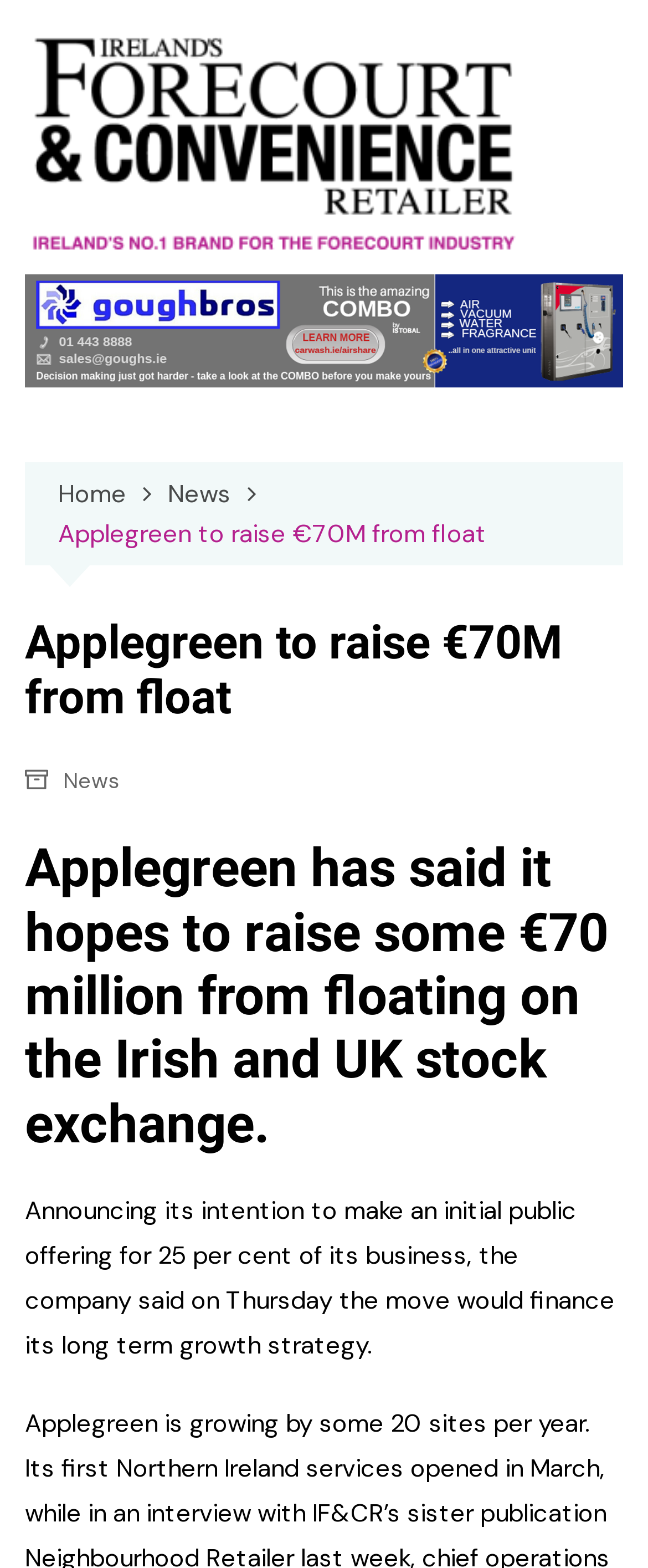What is Applegreen's business strategy?
Using the details from the image, give an elaborate explanation to answer the question.

Based on the webpage, Applegreen's business strategy involves financing its long-term growth through an initial public offering, which will help the company achieve its goals.